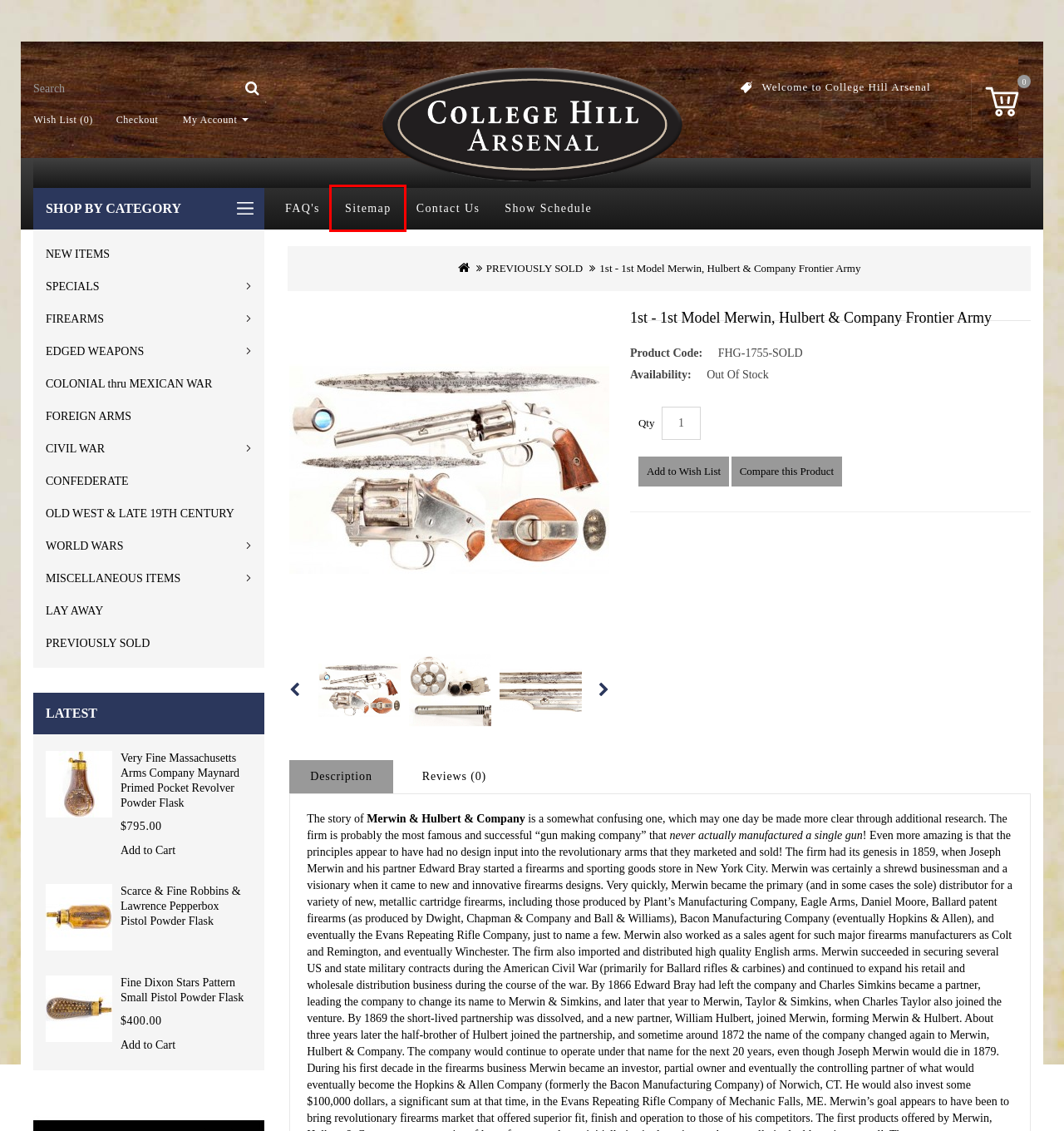Look at the screenshot of the webpage and find the element within the red bounding box. Choose the webpage description that best fits the new webpage that will appear after clicking the element. Here are the candidates:
A. EDGED WEAPONS
B. SPECIALS
C. MISCELLANEOUS ITEMS
D. PREVIOUSLY SOLD
E. Account Login
F. LAY AWAY
G. CIVIL WAR
H. Site Map

H